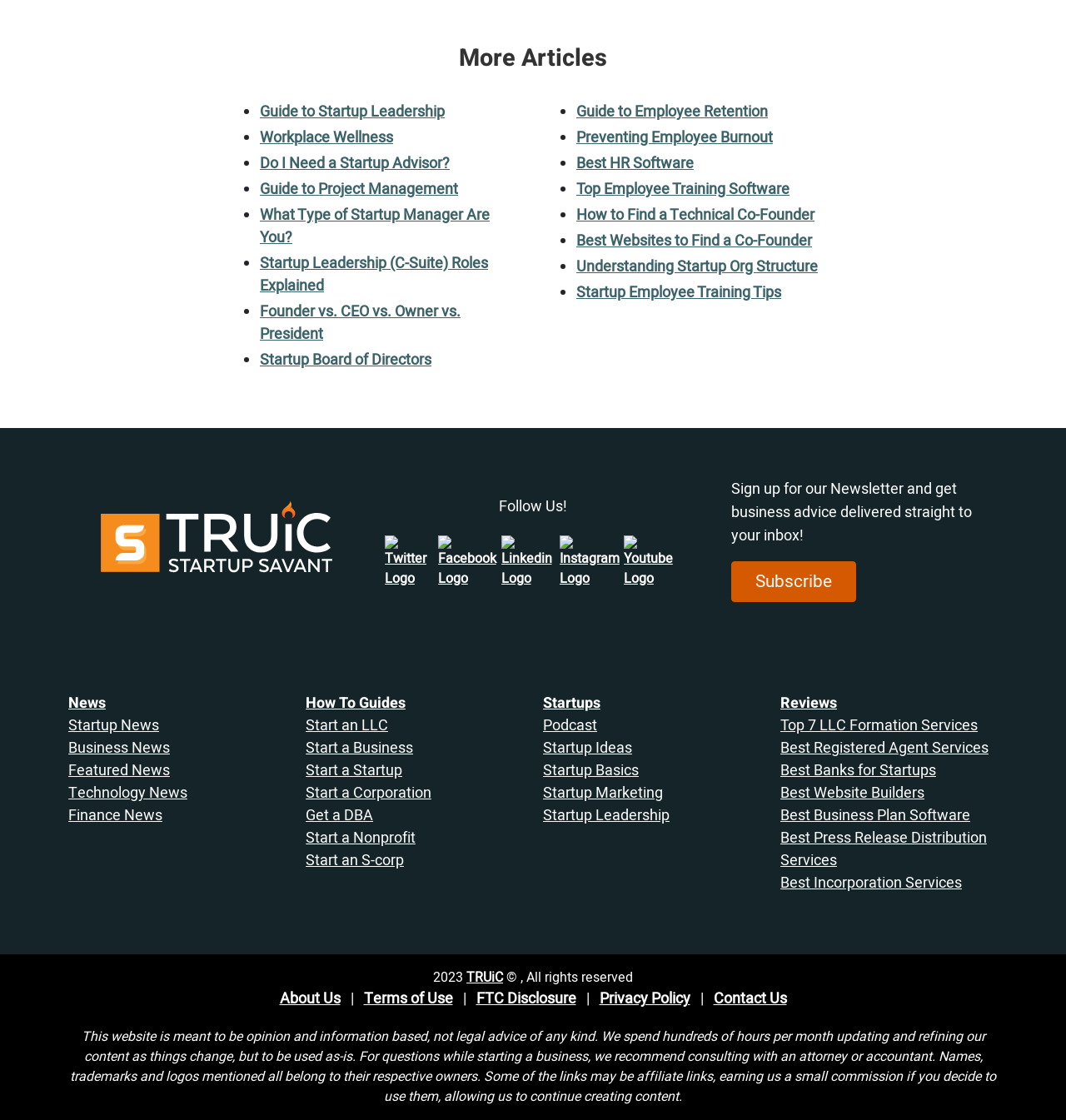Provide the bounding box coordinates of the HTML element this sentence describes: "Contact Us".

[0.669, 0.882, 0.738, 0.902]